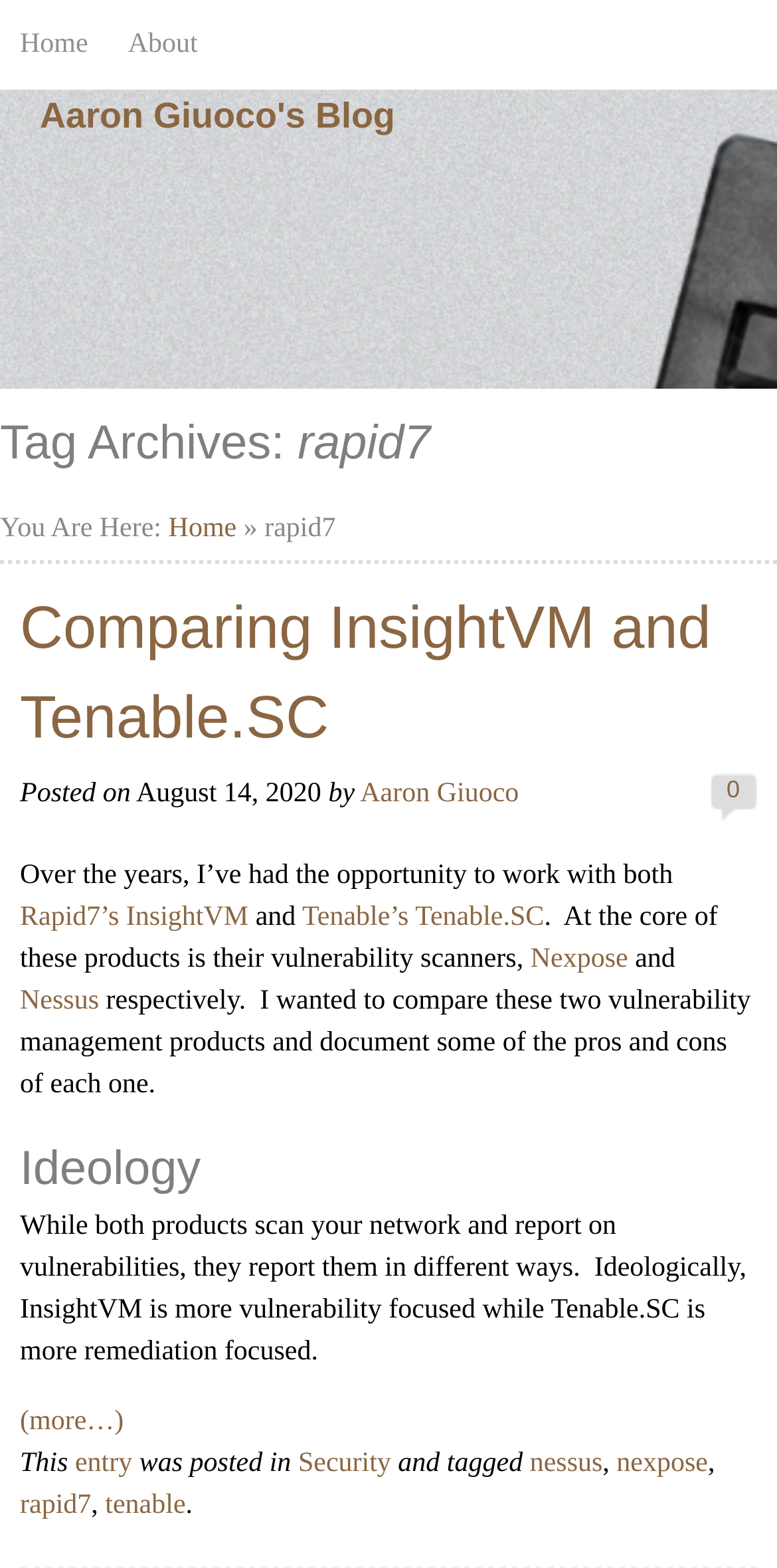What is the title of the blog? Based on the image, give a response in one word or a short phrase.

Aaron Giuoco's Blog